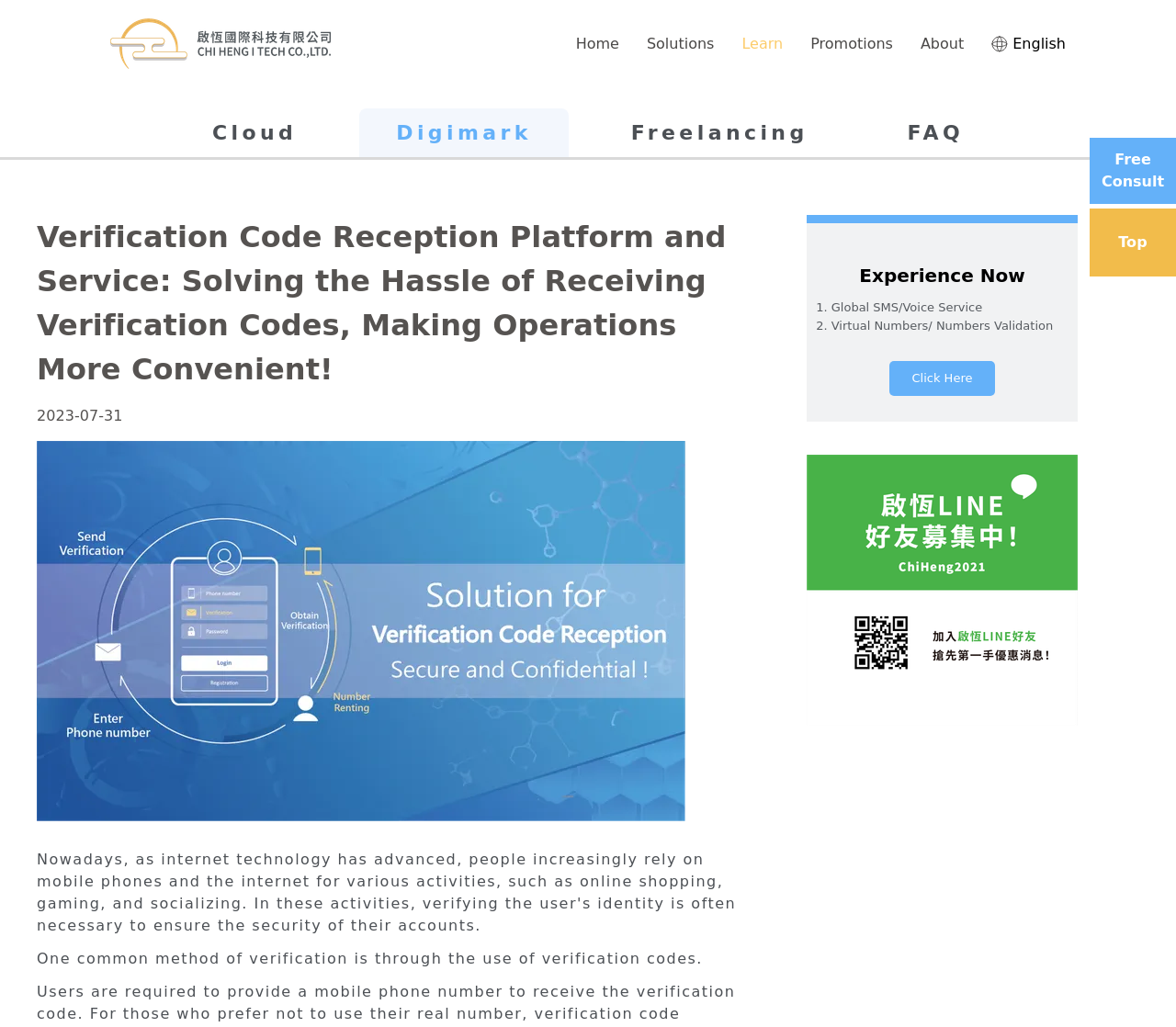Identify the bounding box coordinates of the region that needs to be clicked to carry out this instruction: "Click the 'Home' button". Provide these coordinates as four float numbers ranging from 0 to 1, i.e., [left, top, right, bottom].

[0.49, 0.018, 0.527, 0.067]